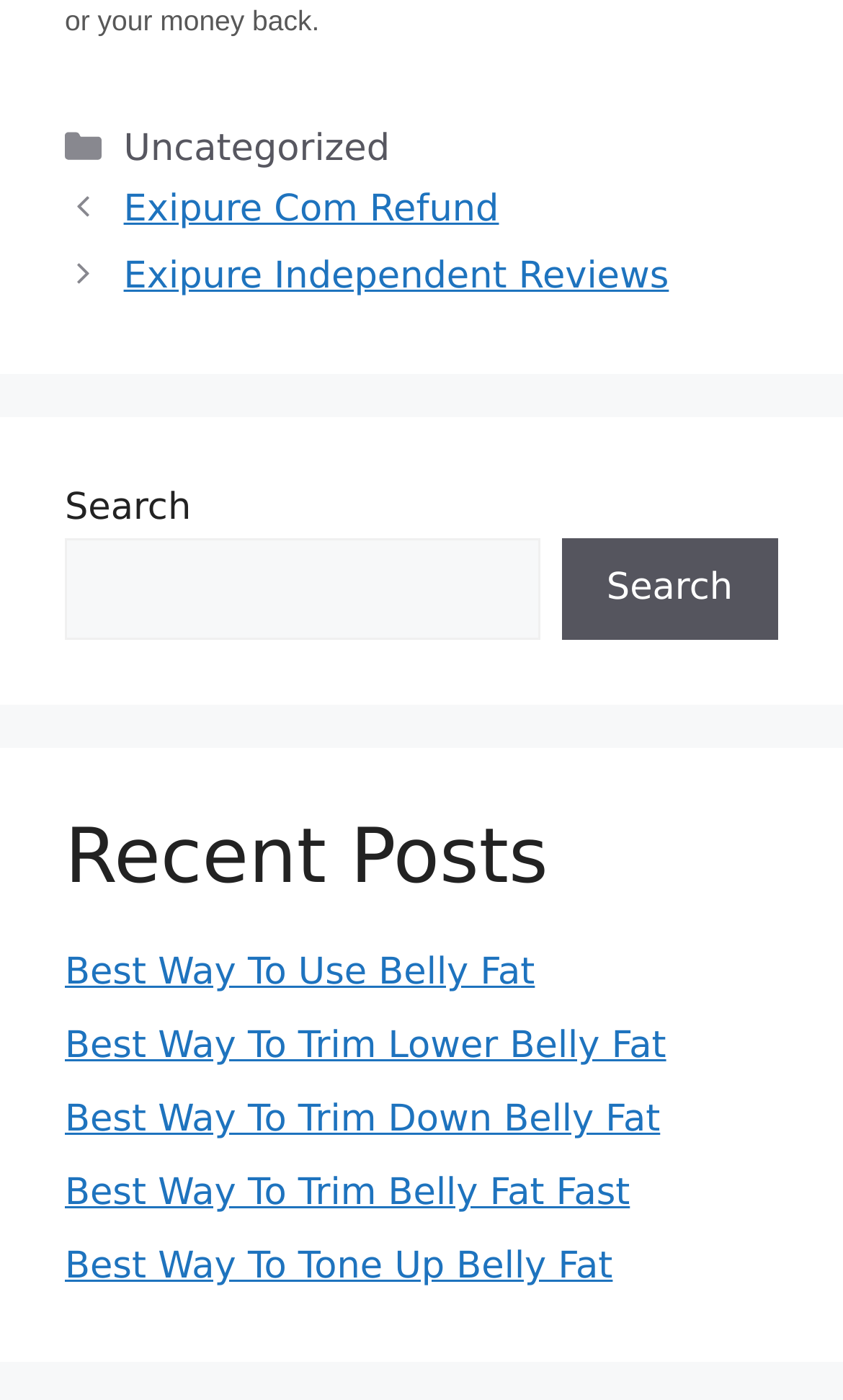Provide the bounding box coordinates for the UI element described in this sentence: "Search". The coordinates should be four float values between 0 and 1, i.e., [left, top, right, bottom].

[0.666, 0.384, 0.923, 0.458]